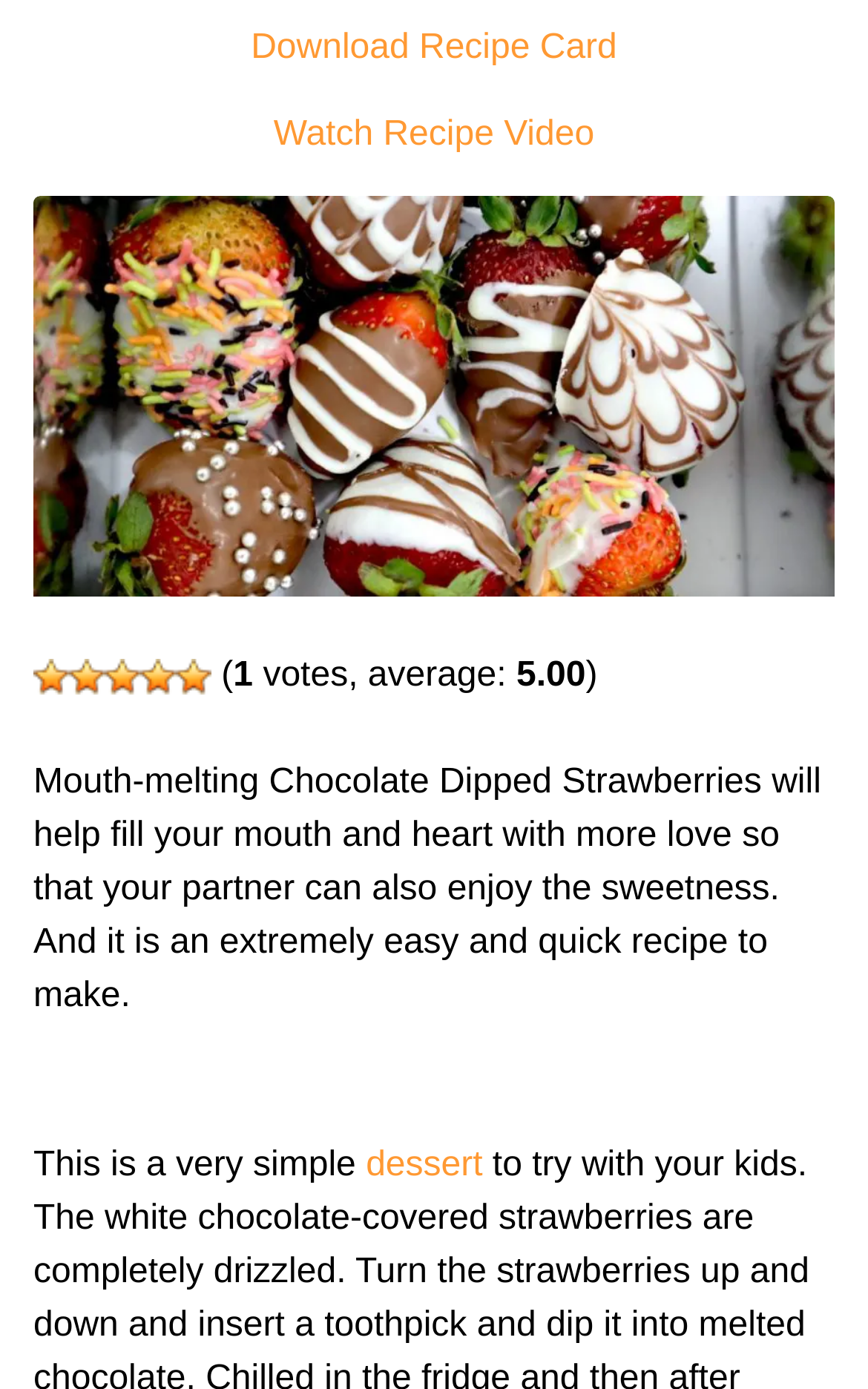Please find the bounding box coordinates of the element that you should click to achieve the following instruction: "Click on the dessert link". The coordinates should be presented as four float numbers between 0 and 1: [left, top, right, bottom].

[0.421, 0.825, 0.556, 0.853]